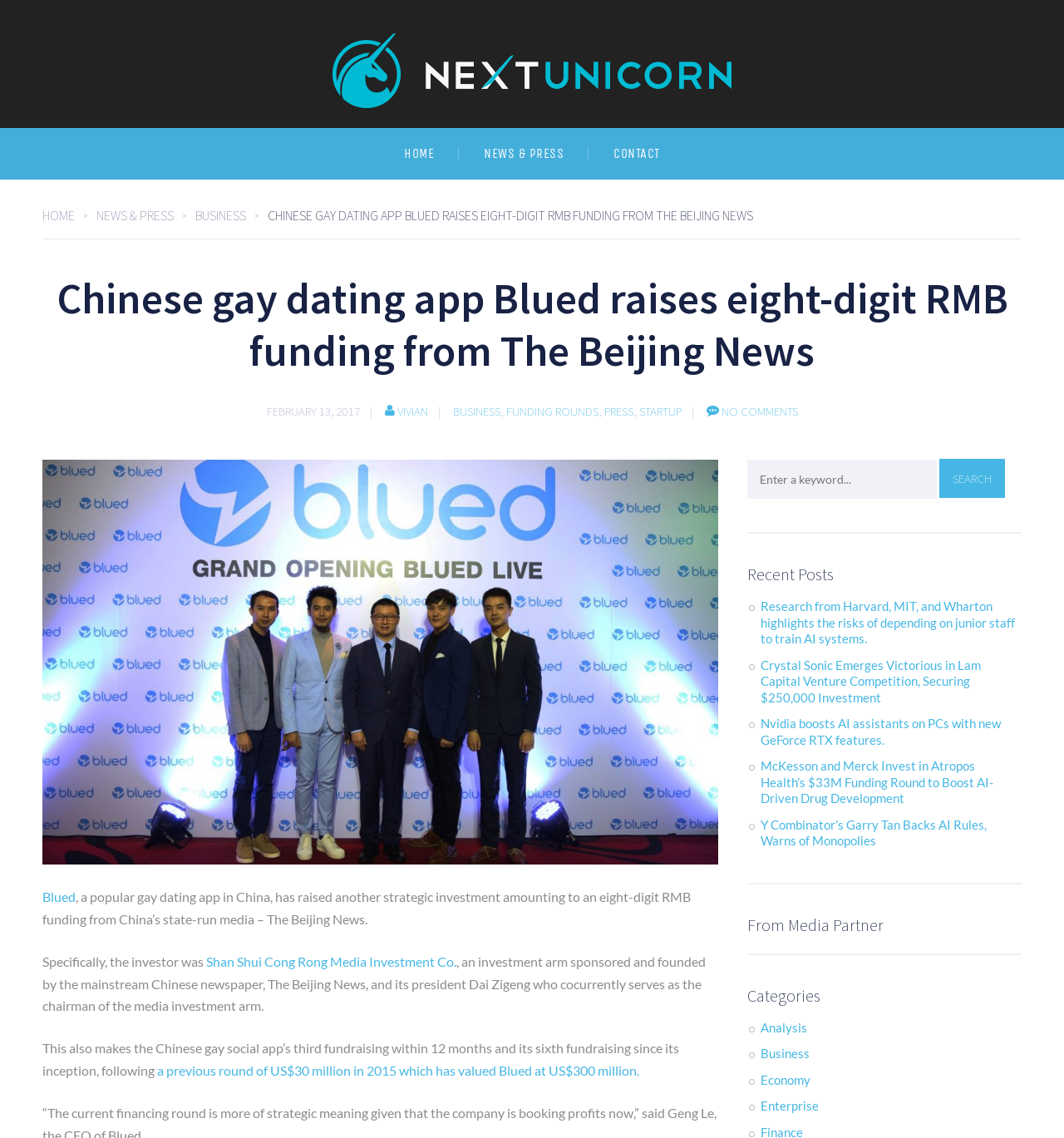Who is the president of the media investment arm?
Refer to the image and answer the question using a single word or phrase.

Dai Zigeng